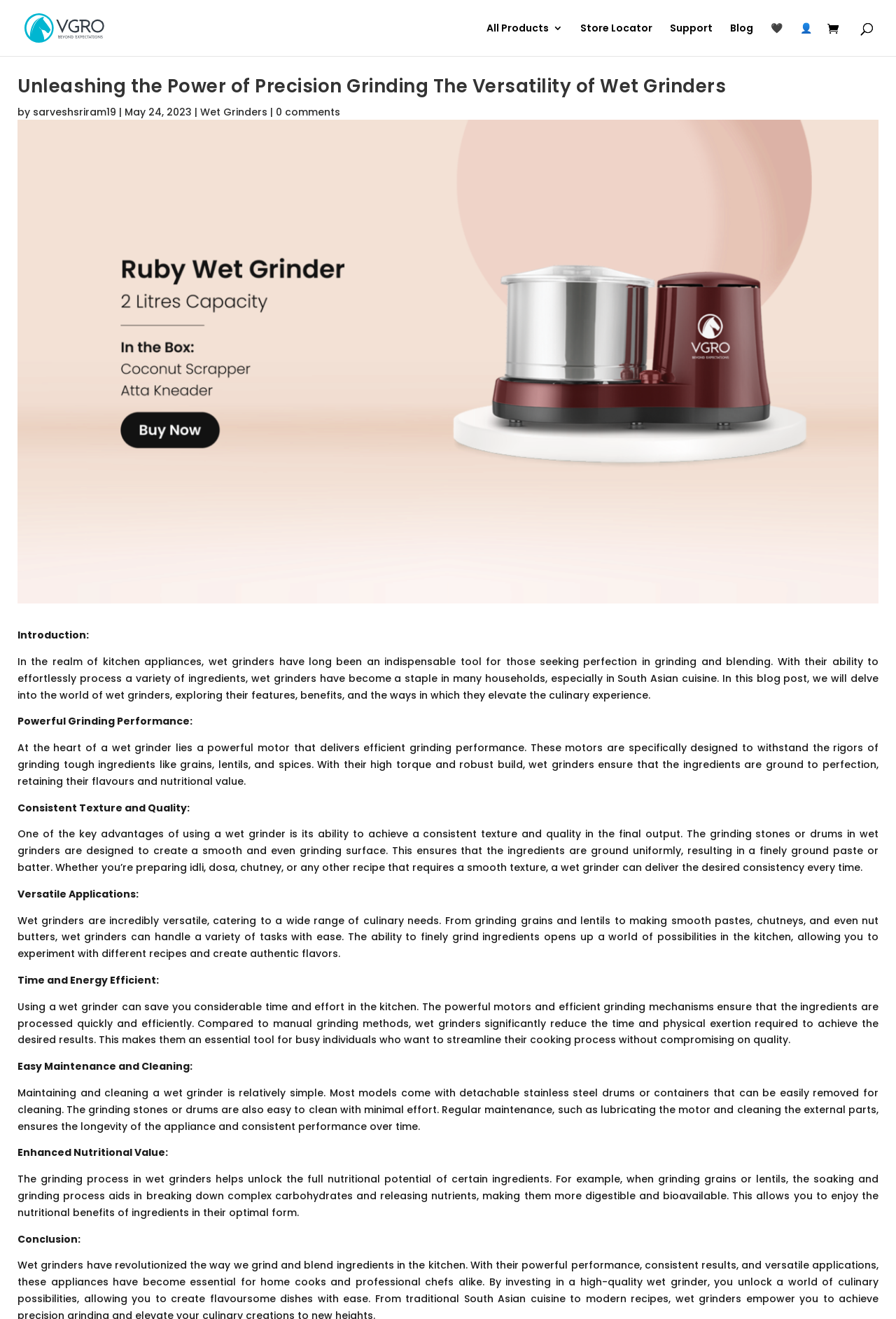Please provide the bounding box coordinates for the element that needs to be clicked to perform the instruction: "Click on the 'All Products' link". The coordinates must consist of four float numbers between 0 and 1, formatted as [left, top, right, bottom].

[0.543, 0.018, 0.628, 0.042]